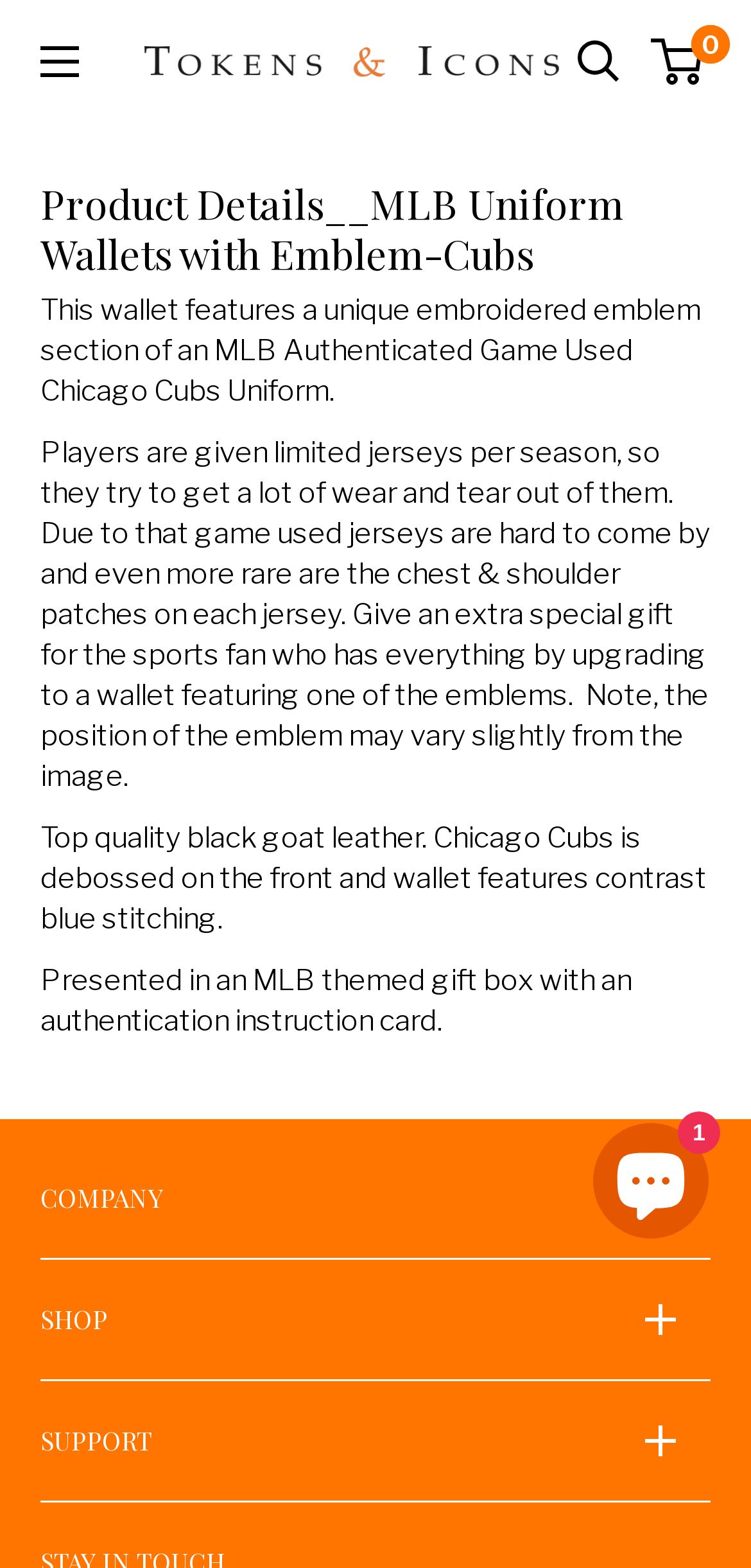What is the team logo featured on the wallet?
Please answer the question as detailed as possible based on the image.

I found this answer by reading the product description, which mentions 'Chicago Cubs' as the team associated with the game used uniform and the wallet.